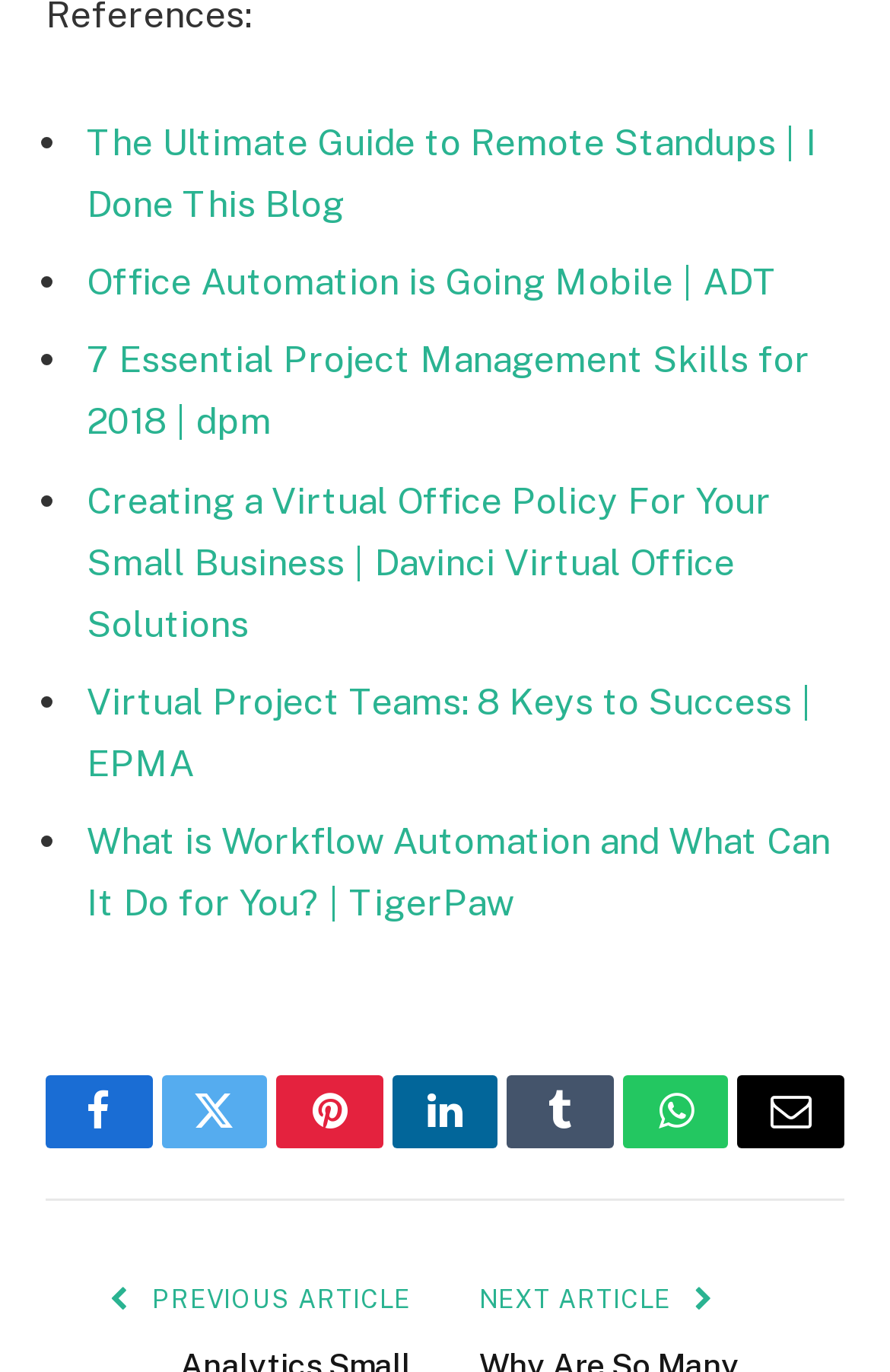Could you provide the bounding box coordinates for the portion of the screen to click to complete this instruction: "Read the article about remote standups"?

[0.097, 0.088, 0.918, 0.165]